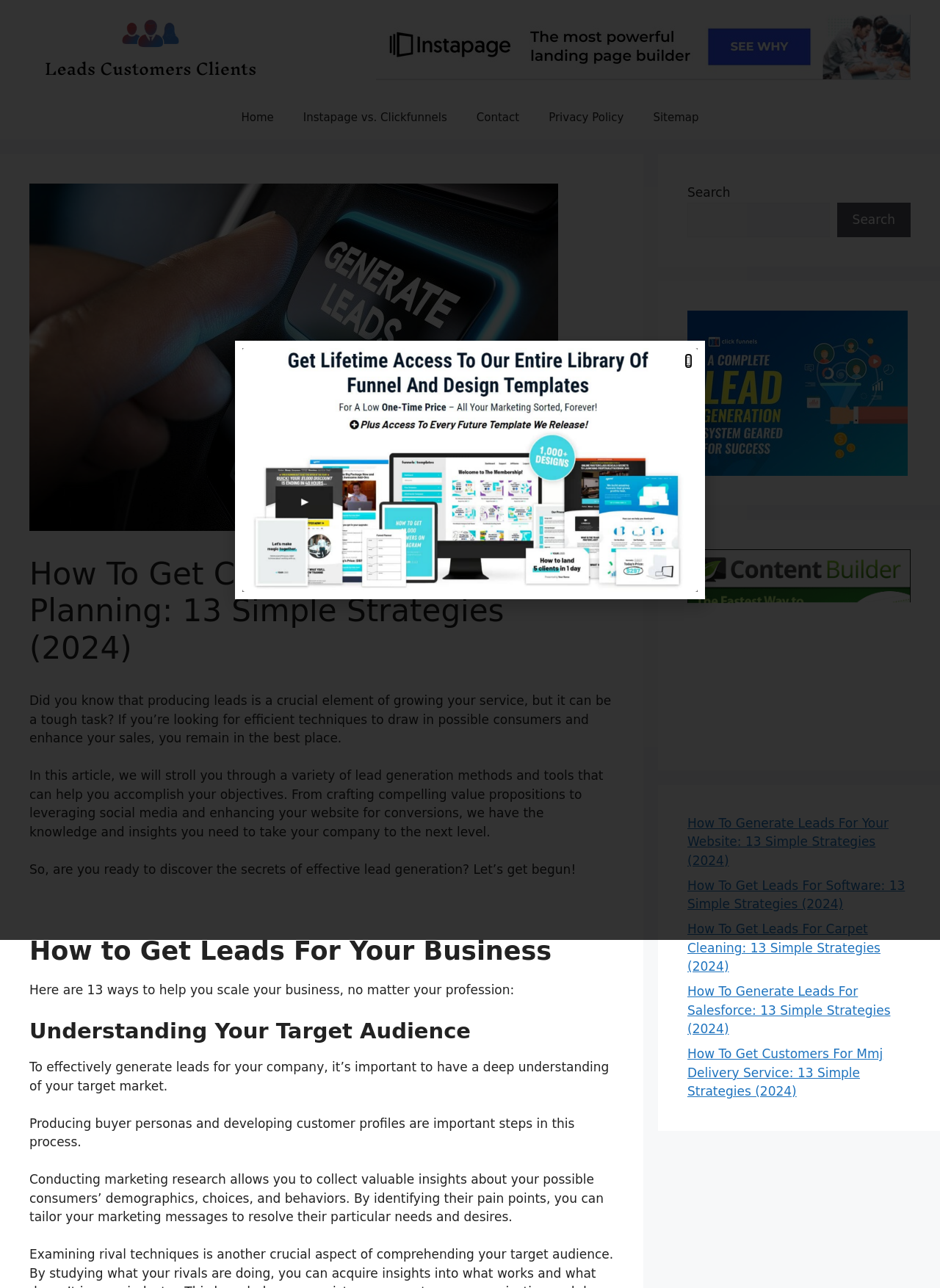What is the first step in generating leads for a business?
Give a one-word or short-phrase answer derived from the screenshot.

Understanding target audience